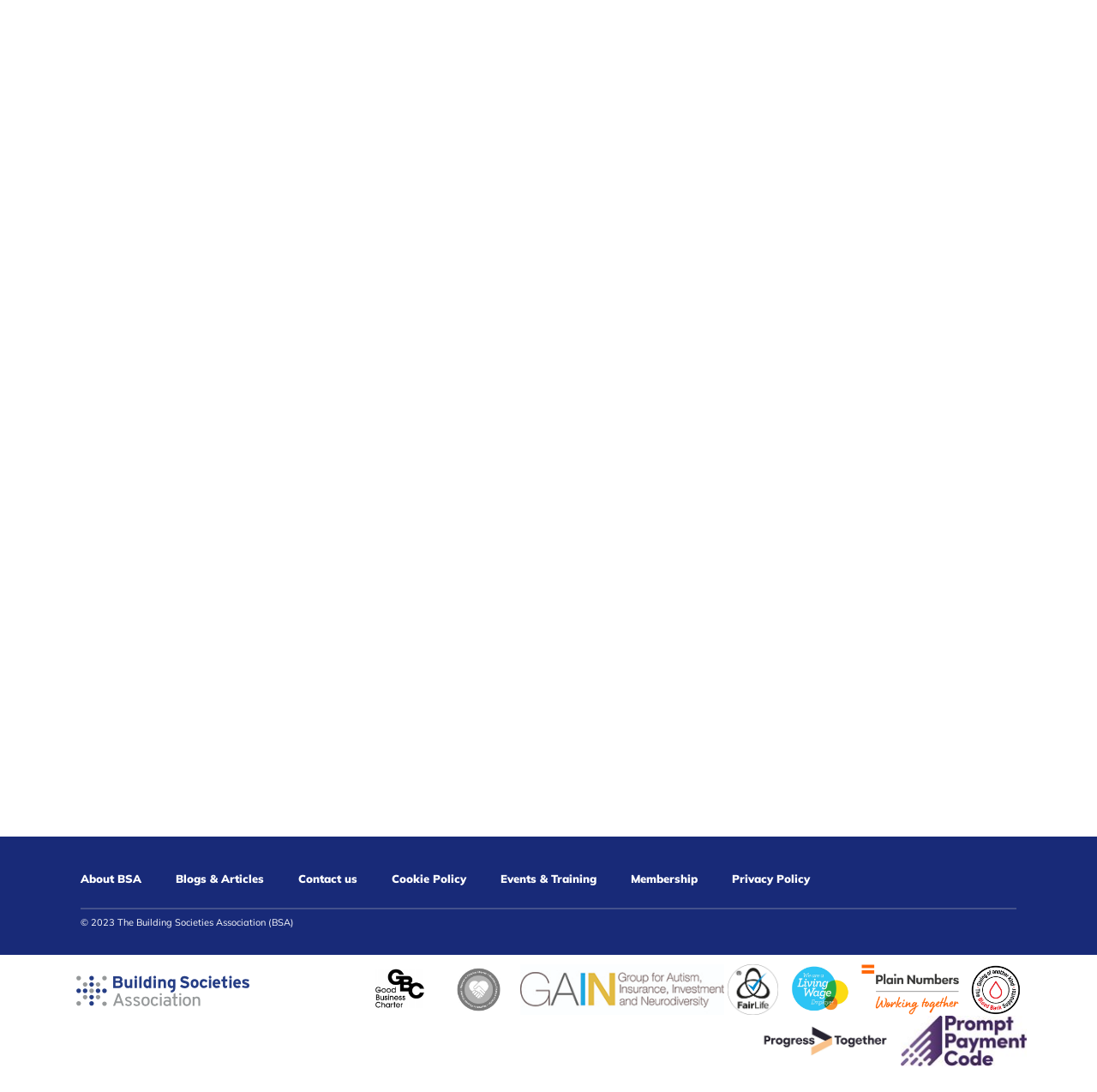Predict the bounding box coordinates of the area that should be clicked to accomplish the following instruction: "Learn about the Good Business Charter". The bounding box coordinates should consist of four float numbers between 0 and 1, i.e., [left, top, right, bottom].

[0.33, 0.897, 0.402, 0.912]